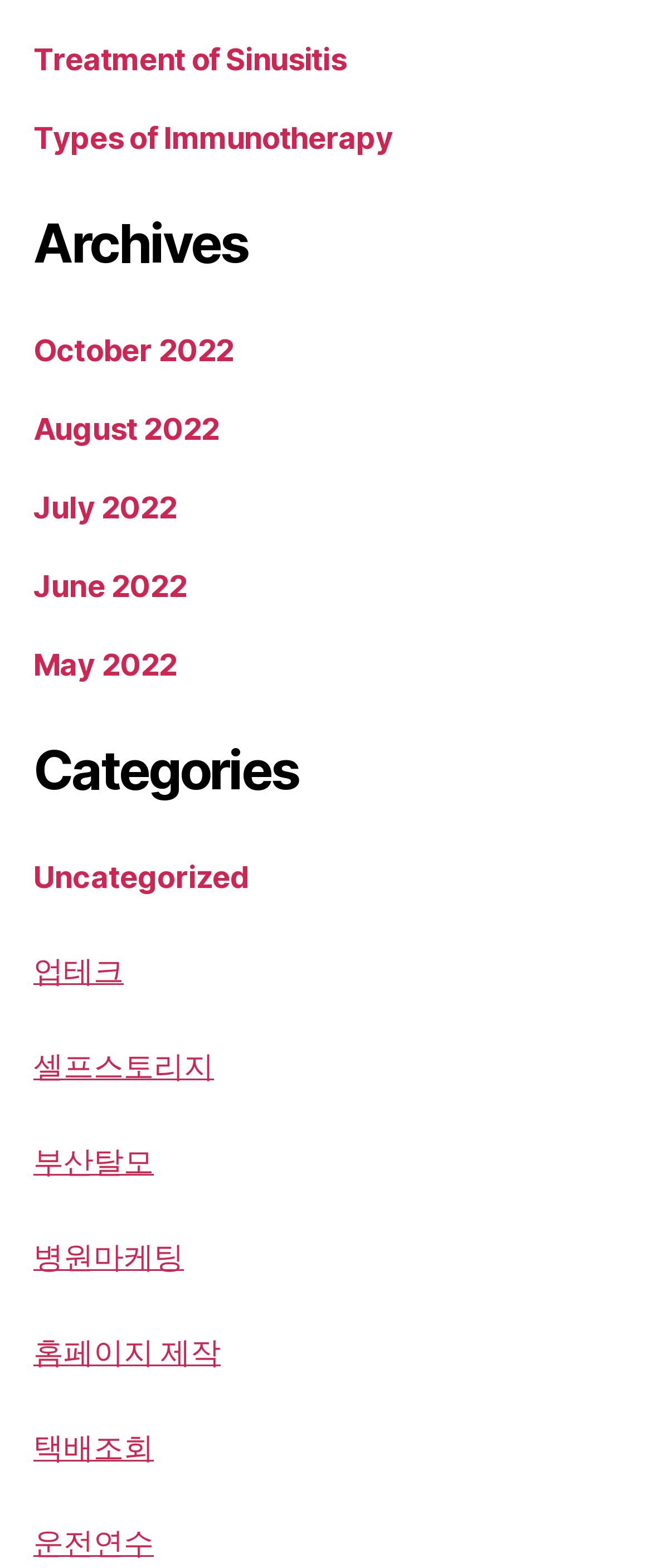Please give a succinct answer to the question in one word or phrase:
What is the last link listed under Categories?

운전연수